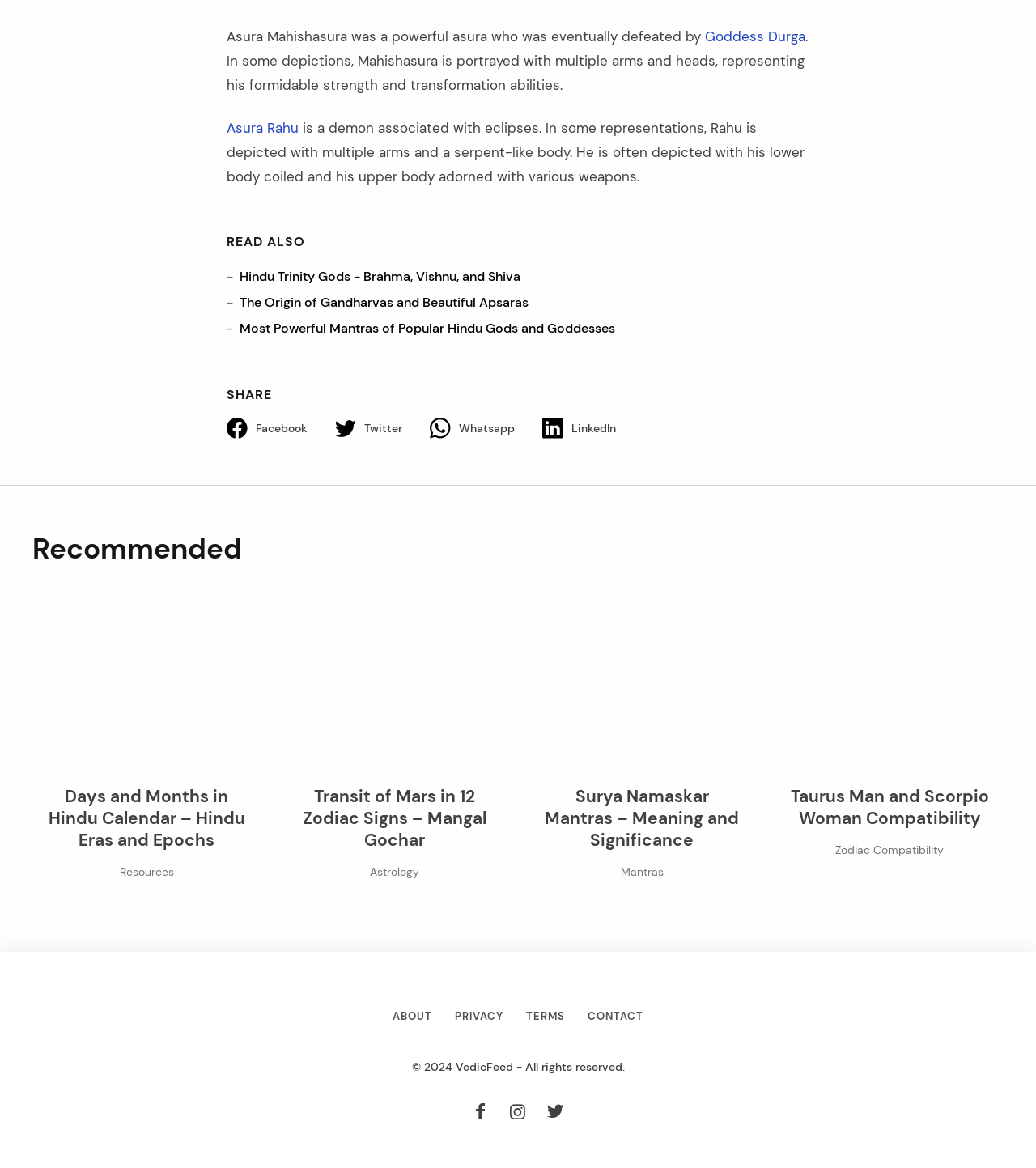Identify the bounding box for the UI element that is described as follows: "title="VedicFeed on Facebook"".

[0.446, 0.942, 0.482, 0.962]